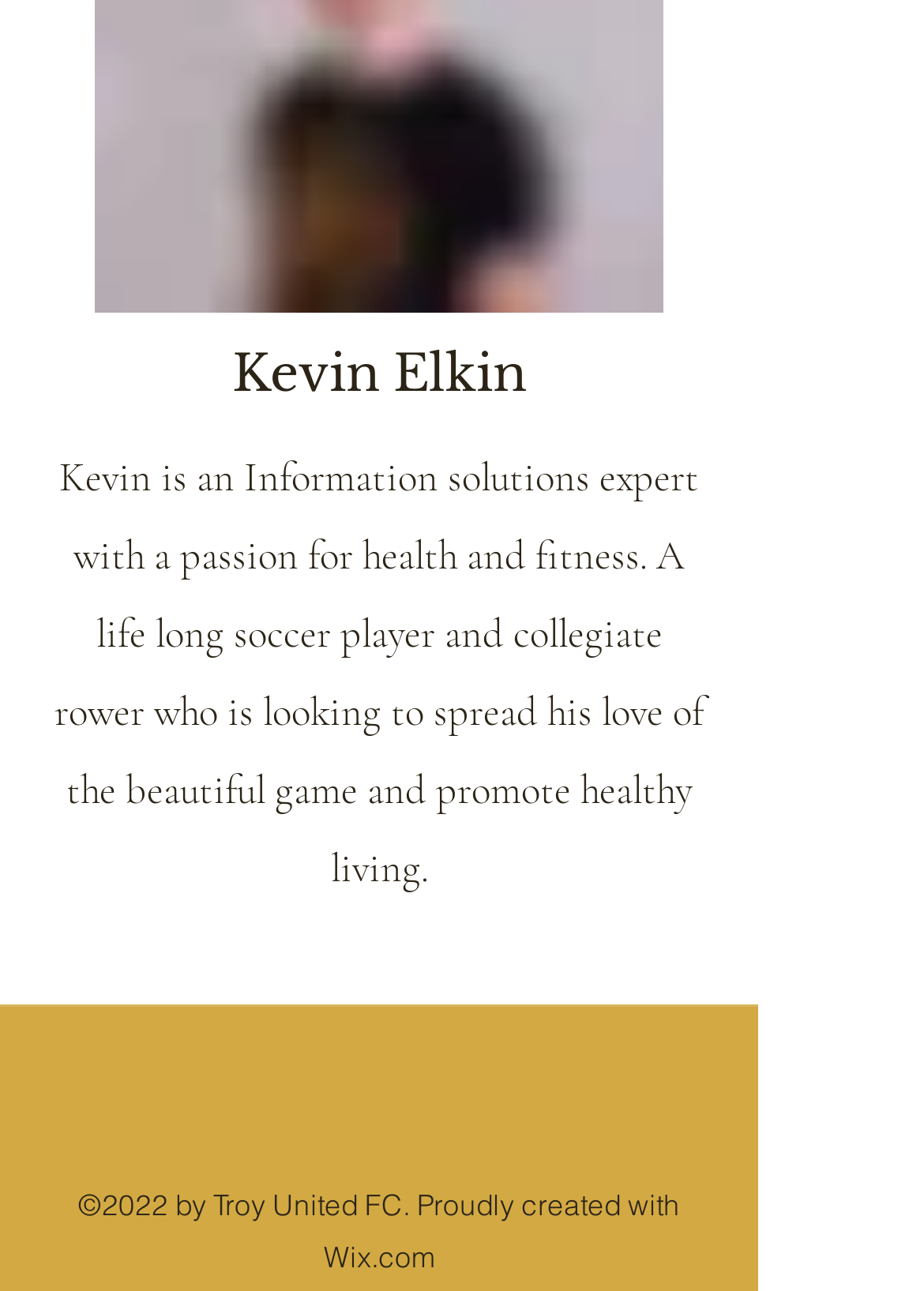Determine the bounding box of the UI component based on this description: "aria-label="Twitter"". The bounding box coordinates should be four float values between 0 and 1, i.e., [left, top, right, bottom].

[0.462, 0.841, 0.513, 0.878]